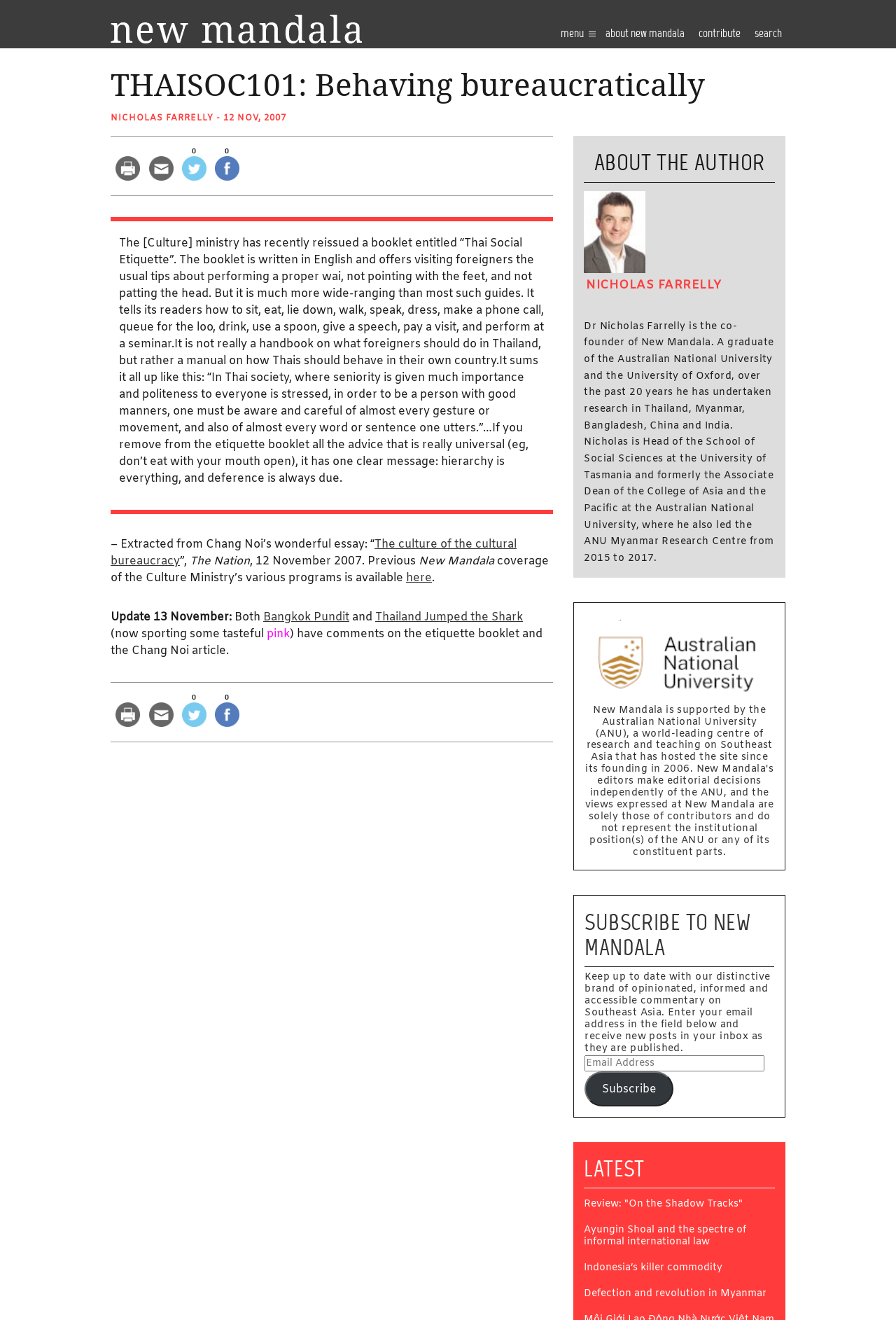Locate the bounding box coordinates of the clickable region necessary to complete the following instruction: "Click on the 'NEW PERSPECTIVES ON SOUTHEAST ASIA' link". Provide the coordinates in the format of four float numbers between 0 and 1, i.e., [left, top, right, bottom].

[0.123, 0.011, 0.404, 0.033]